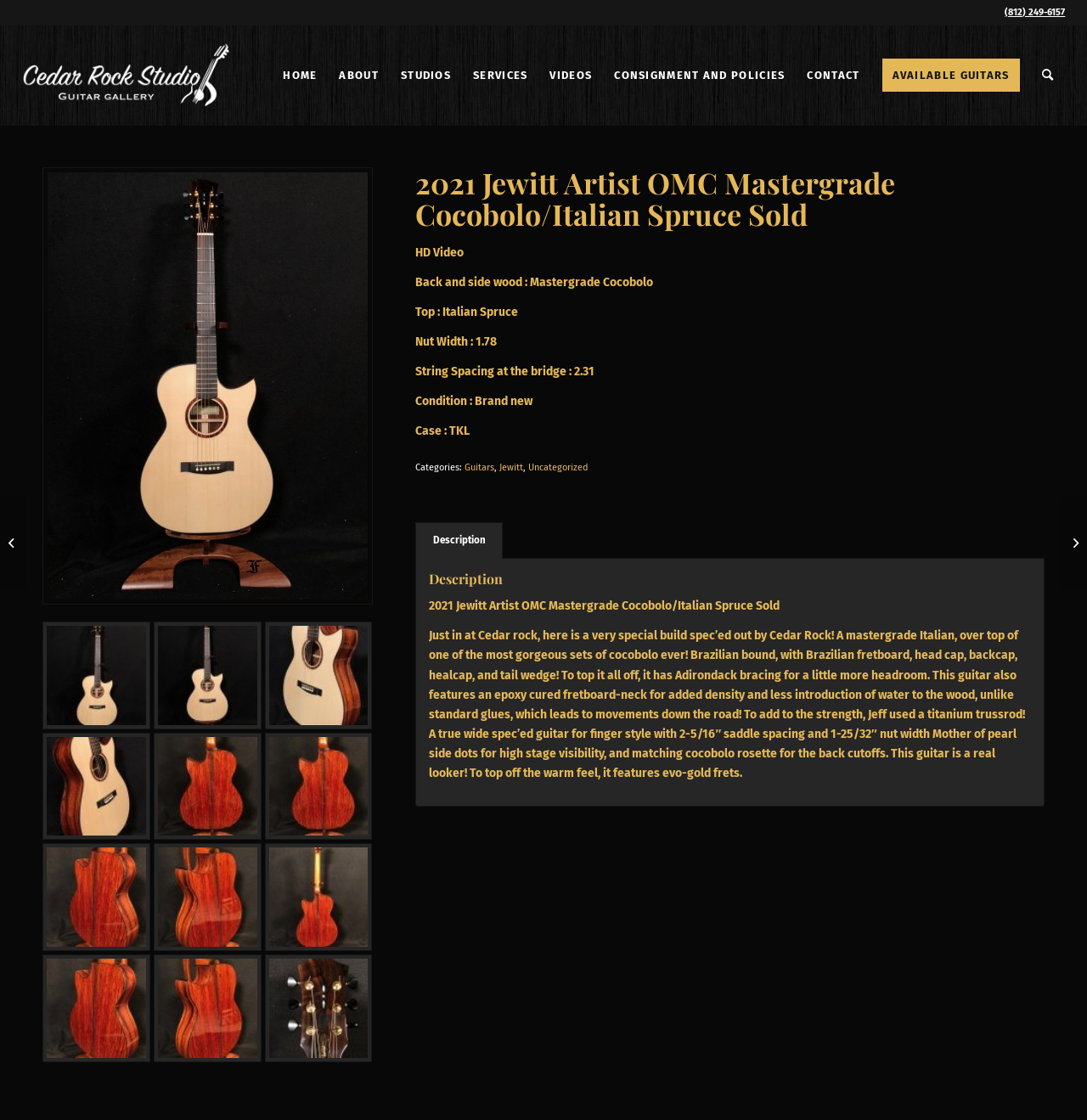Can you specify the bounding box coordinates for the region that should be clicked to fulfill this instruction: "Call the phone number".

[0.925, 0.006, 0.98, 0.016]